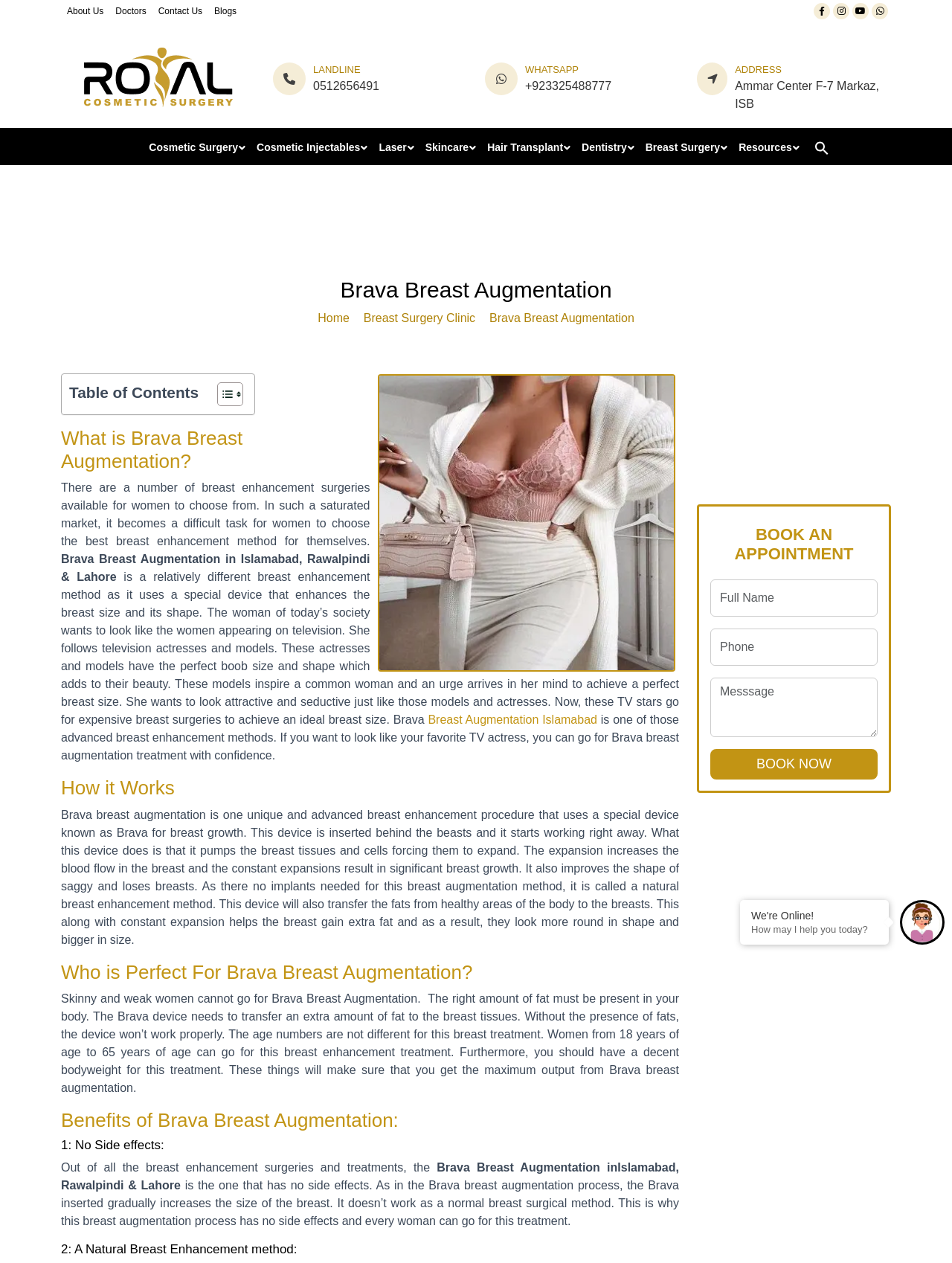Determine the bounding box coordinates of the target area to click to execute the following instruction: "Learn more about Breast Augmentation."

[0.45, 0.565, 0.627, 0.575]